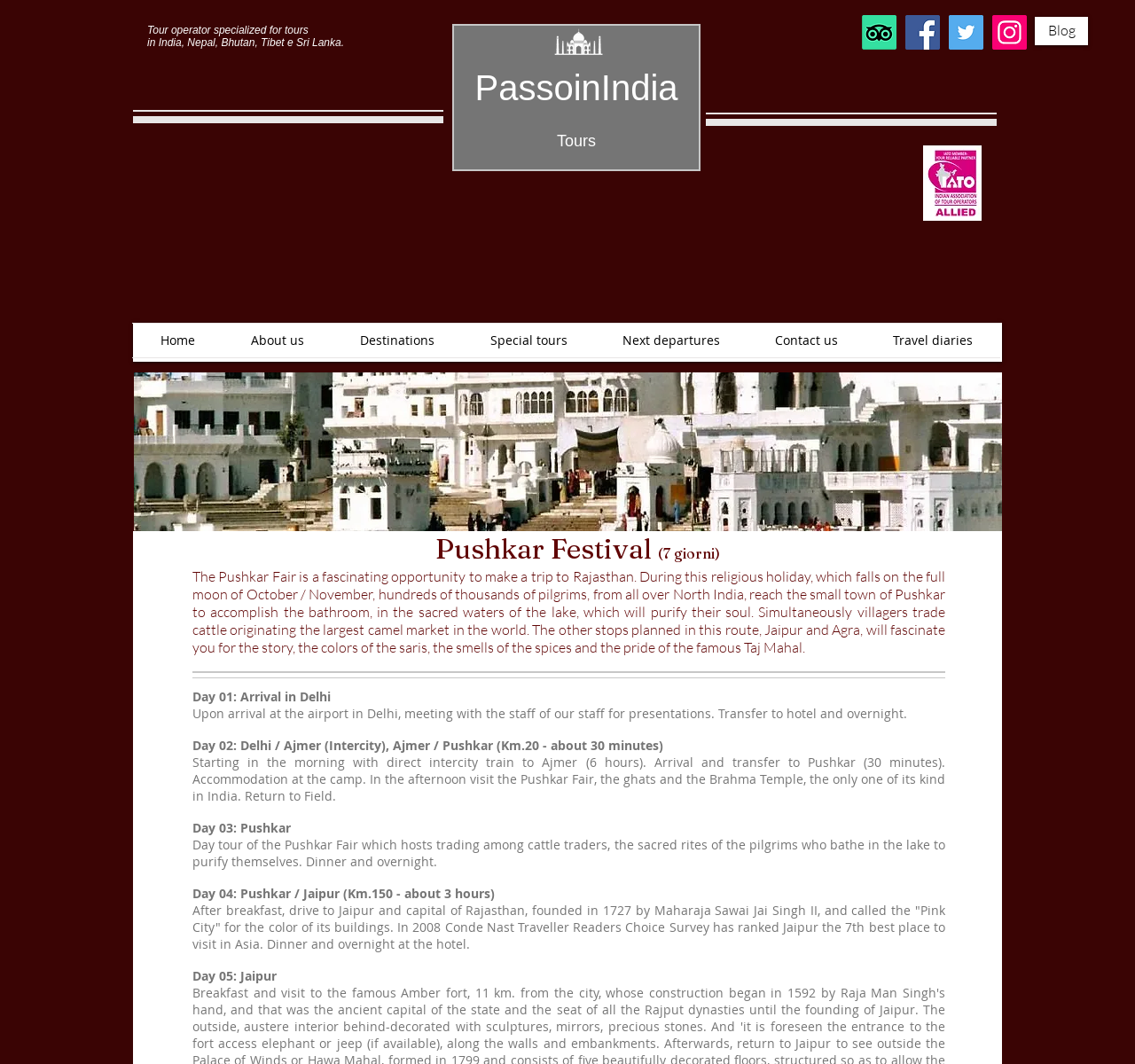Using the element description: "About us", determine the bounding box coordinates. The coordinates should be in the format [left, top, right, bottom], with values between 0 and 1.

[0.196, 0.304, 0.292, 0.336]